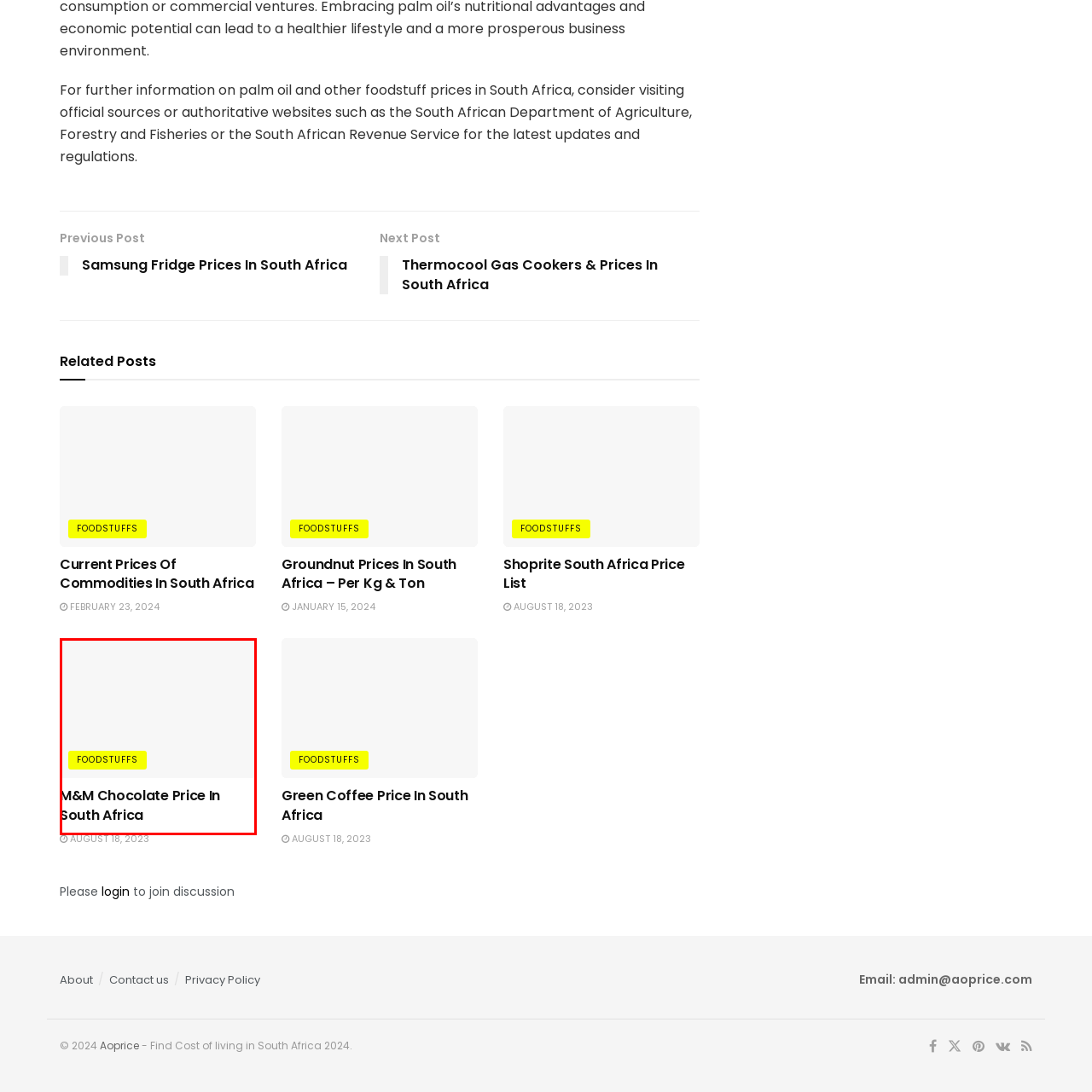Explain comprehensively what is shown in the image marked by the red outline.

This image showcases information regarding the price of M&M chocolates in South Africa. Positioned prominently is a heading that reads "M&M Chocolate Price In South Africa," signaling the content's focus on current pricing for this popular confectionery. Below the heading, a vibrant yellow button labeled "FOODSTUFFS" indicates a category or section related to various food items, emphasizing a broader context of consumer goods pricing in the region. This visual is likely part of a larger article aimed at providing updated financial insights about snacks and other food products available in South African markets.